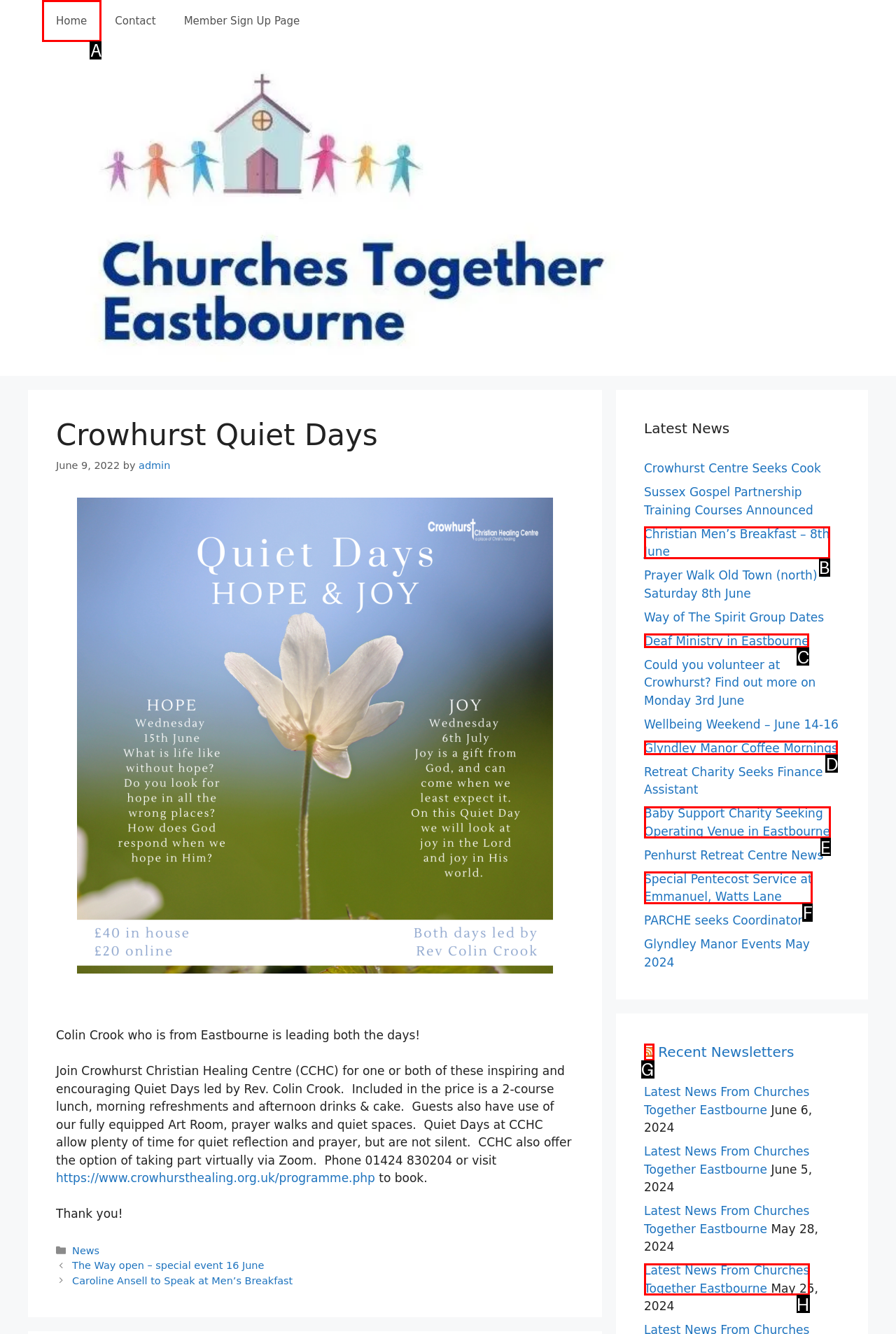Based on the choices marked in the screenshot, which letter represents the correct UI element to perform the task: Click the 'Home' link?

A